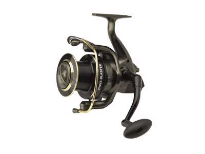What is the purpose of the fat bail arm?
Answer with a single word or phrase by referring to the visual content.

Enhanced functionality